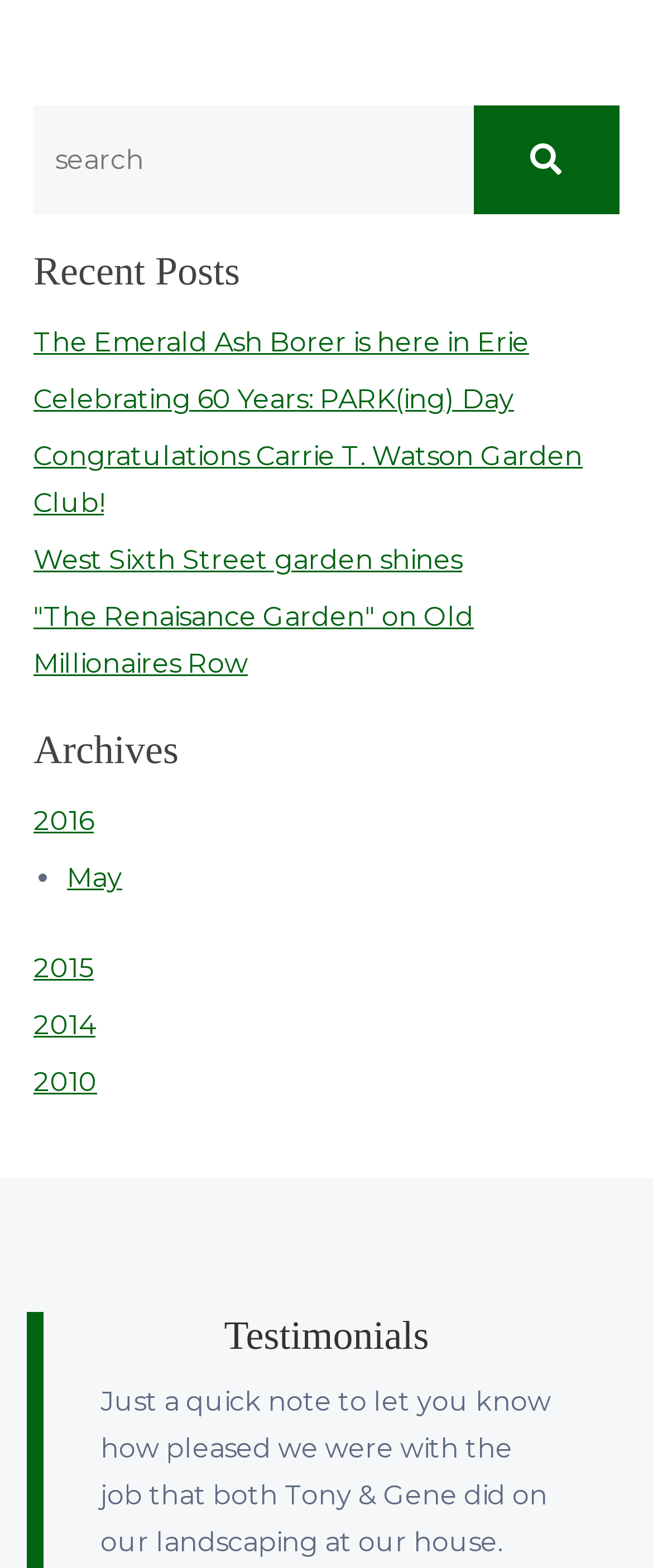What is the title of the second heading?
Examine the screenshot and reply with a single word or phrase.

Archives